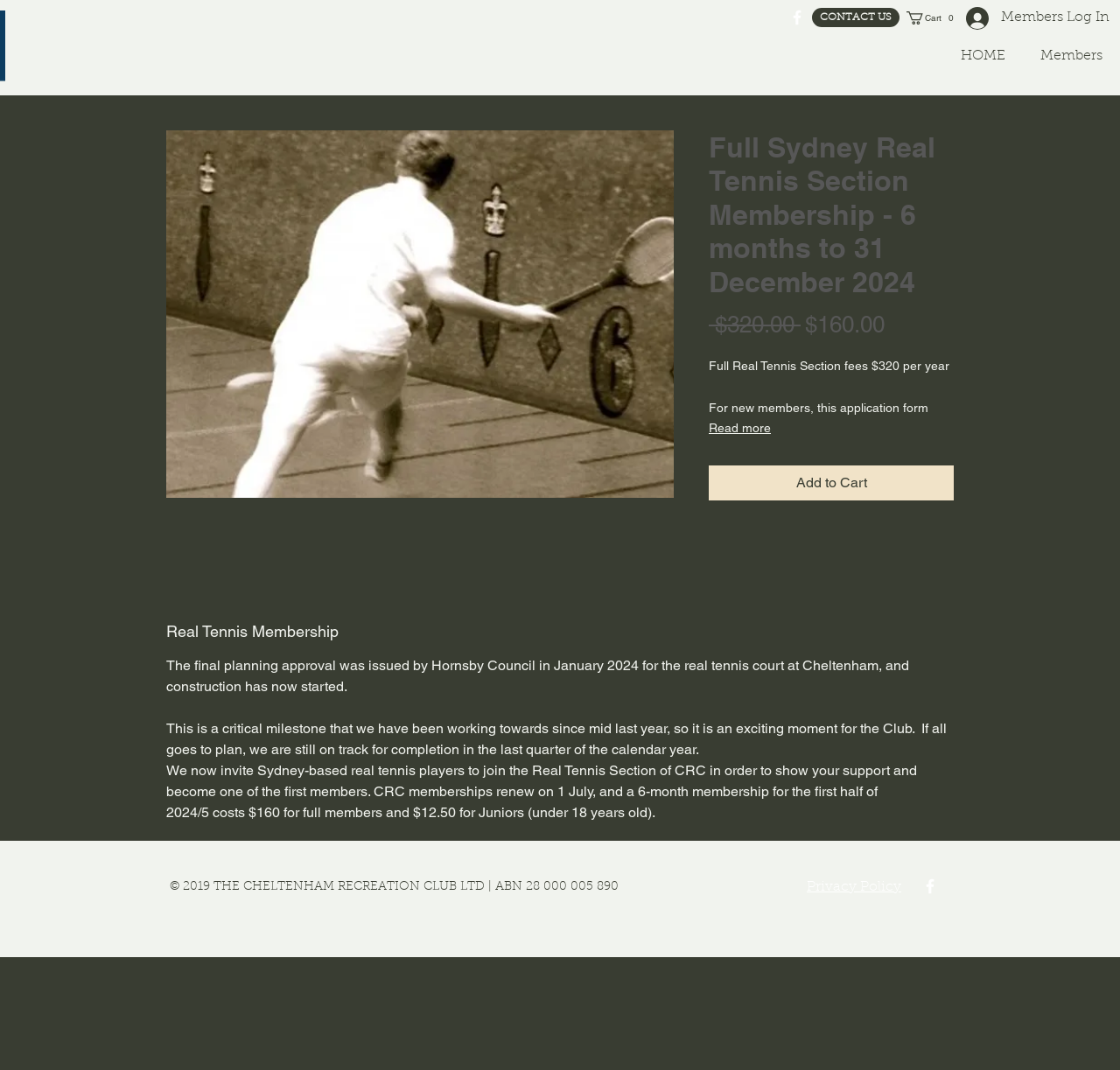Locate the bounding box of the UI element described by: "Members" in the given webpage screenshot.

[0.913, 0.043, 1.0, 0.062]